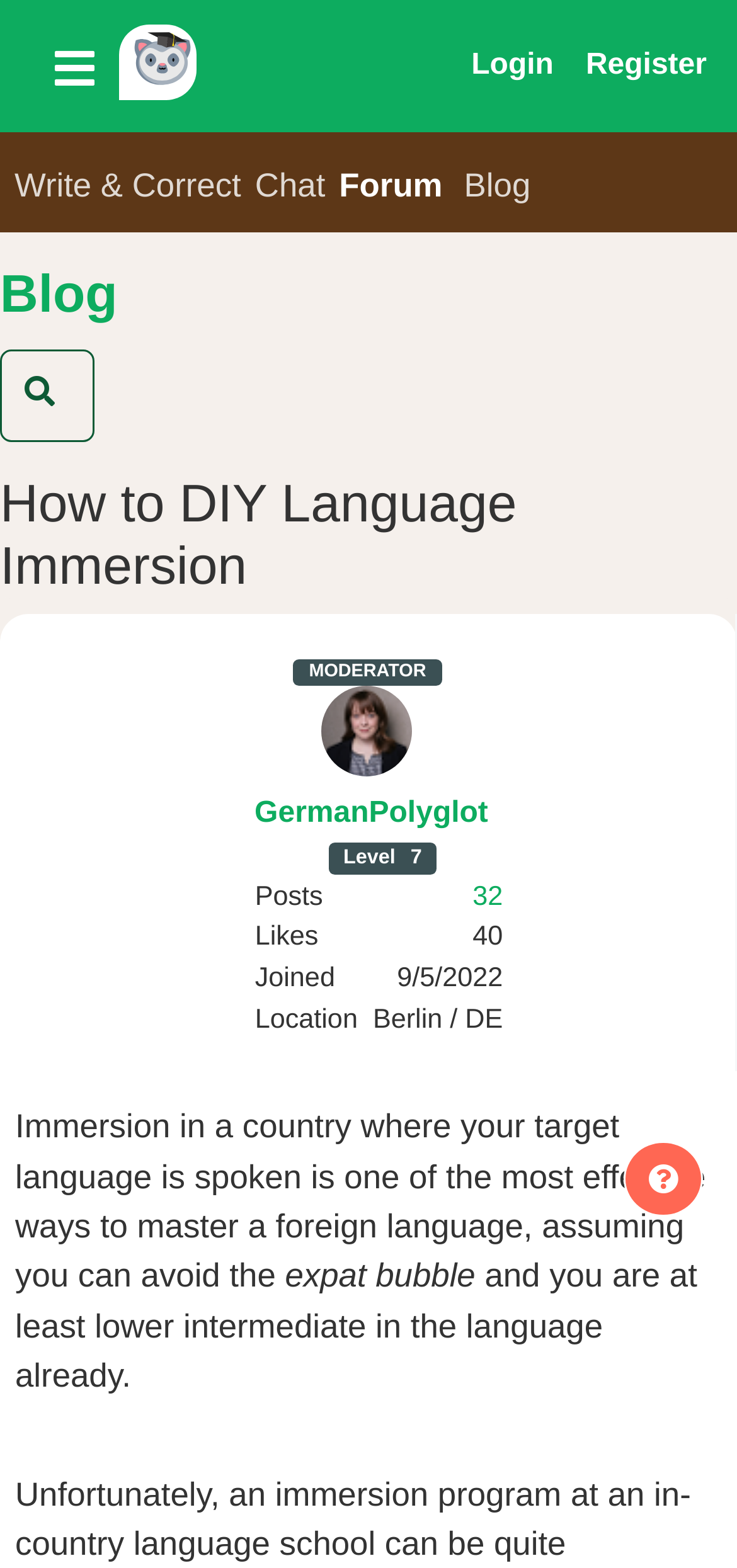Provide the bounding box coordinates of the section that needs to be clicked to accomplish the following instruction: "Visit the blog."

[0.0, 0.183, 0.16, 0.204]